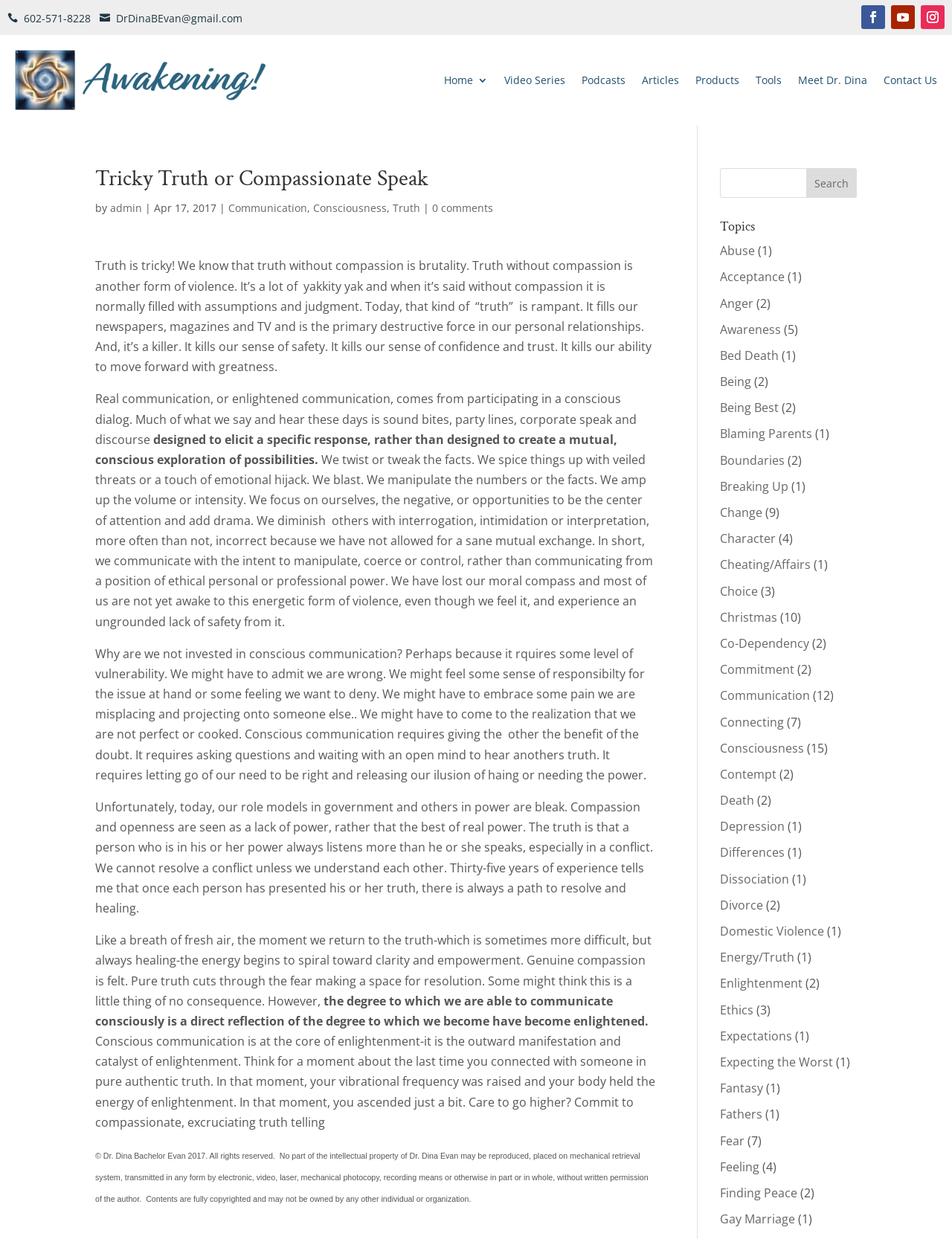Please identify the bounding box coordinates of the area that needs to be clicked to fulfill the following instruction: "Click the 'Truth' link."

[0.412, 0.162, 0.441, 0.174]